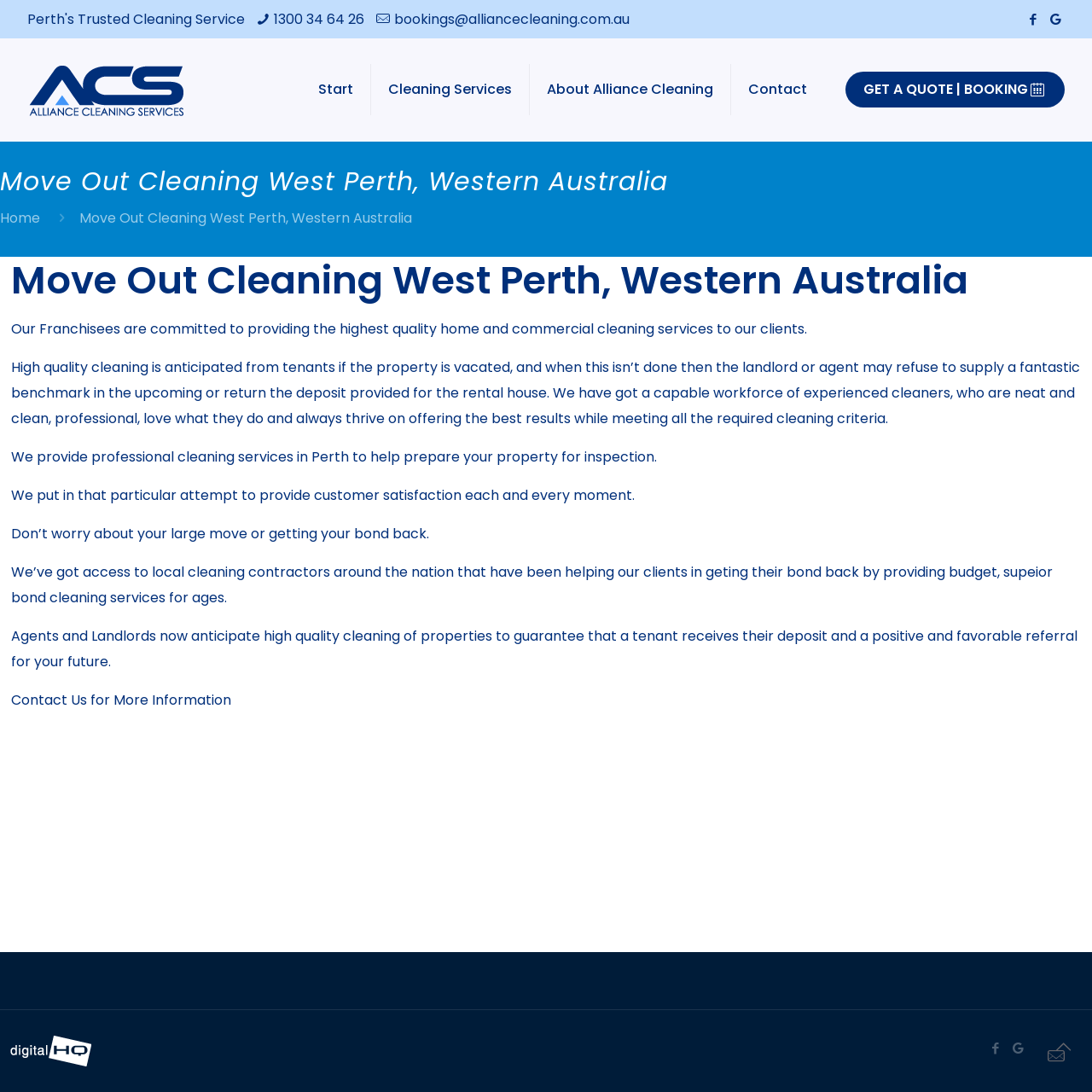Please determine the bounding box coordinates of the element's region to click in order to carry out the following instruction: "Learn more about Alliance Cleaning Services". The coordinates should be four float numbers between 0 and 1, i.e., [left, top, right, bottom].

[0.485, 0.035, 0.669, 0.129]